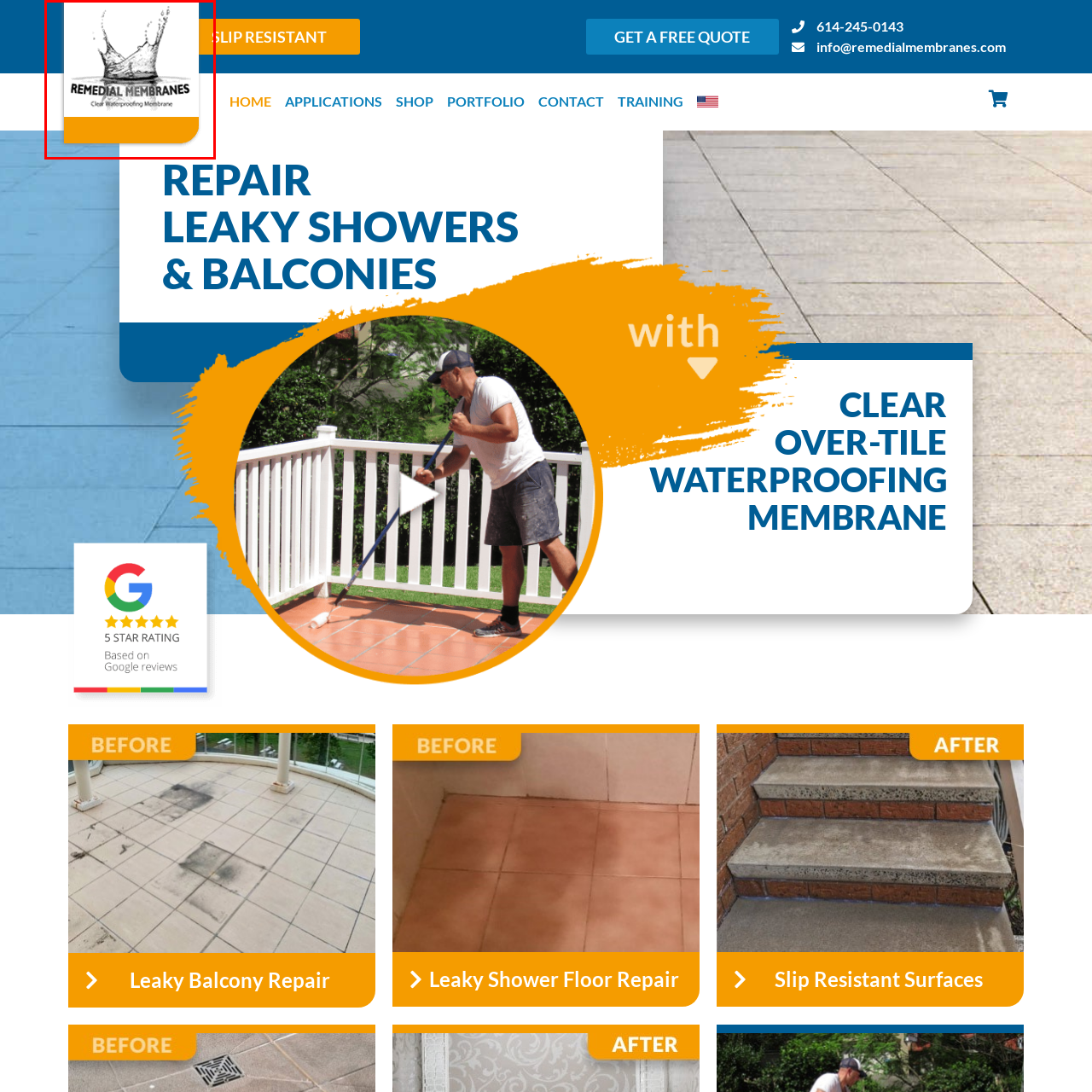Please look at the image within the red bounding box and provide a detailed answer to the following question based on the visual information: What is the tone of the logo's design?

The logo combines a dynamic visual element with professional typography, reflecting the company's commitment to quality and innovation in the construction and renovation industry, which suggests a professional tone.